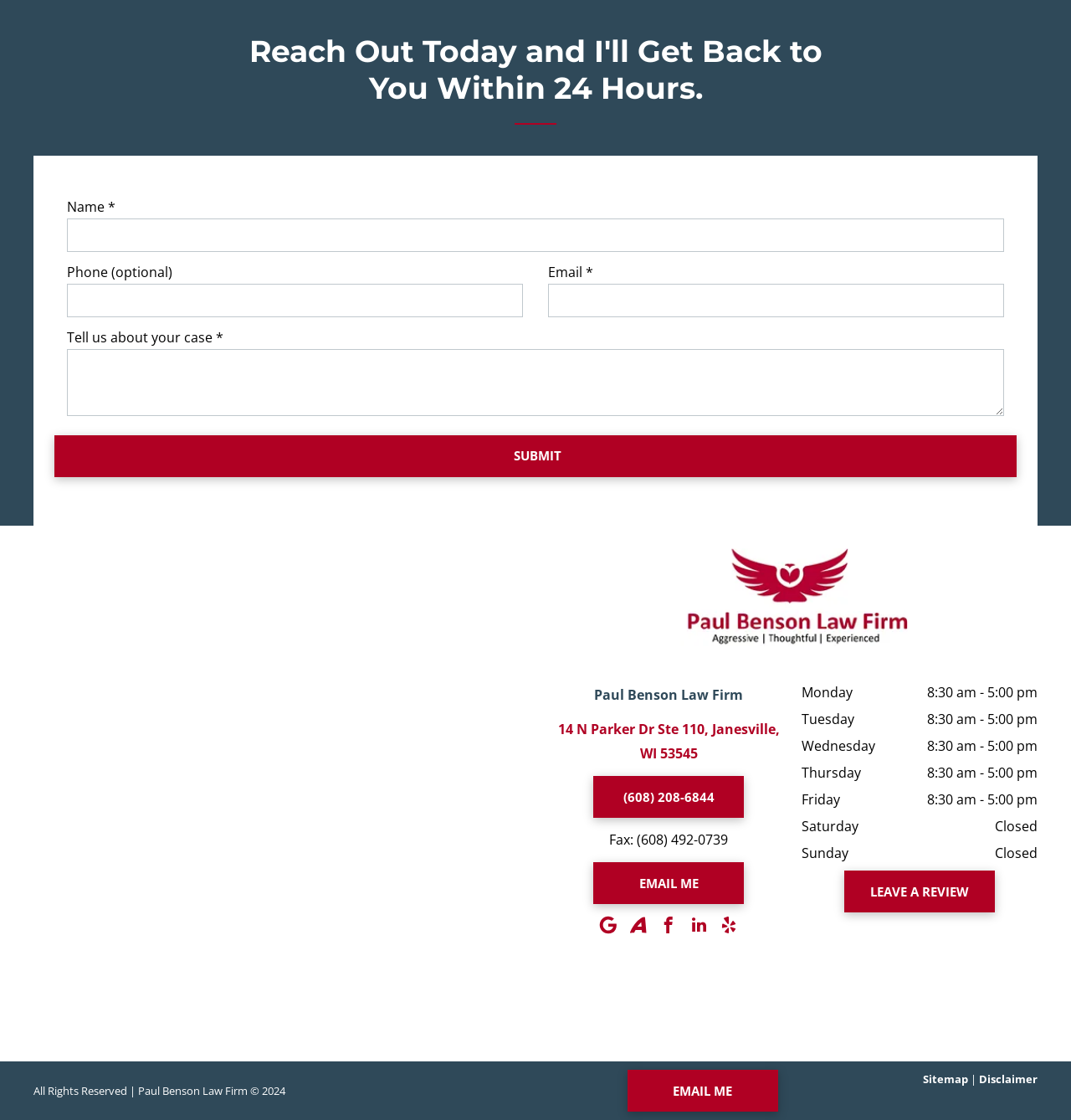What is the address of the law firm?
Could you answer the question with a detailed and thorough explanation?

The address is mentioned in the link '14 N Parker Dr Ste 110, Janesville, WI 53545' in the contact information section.